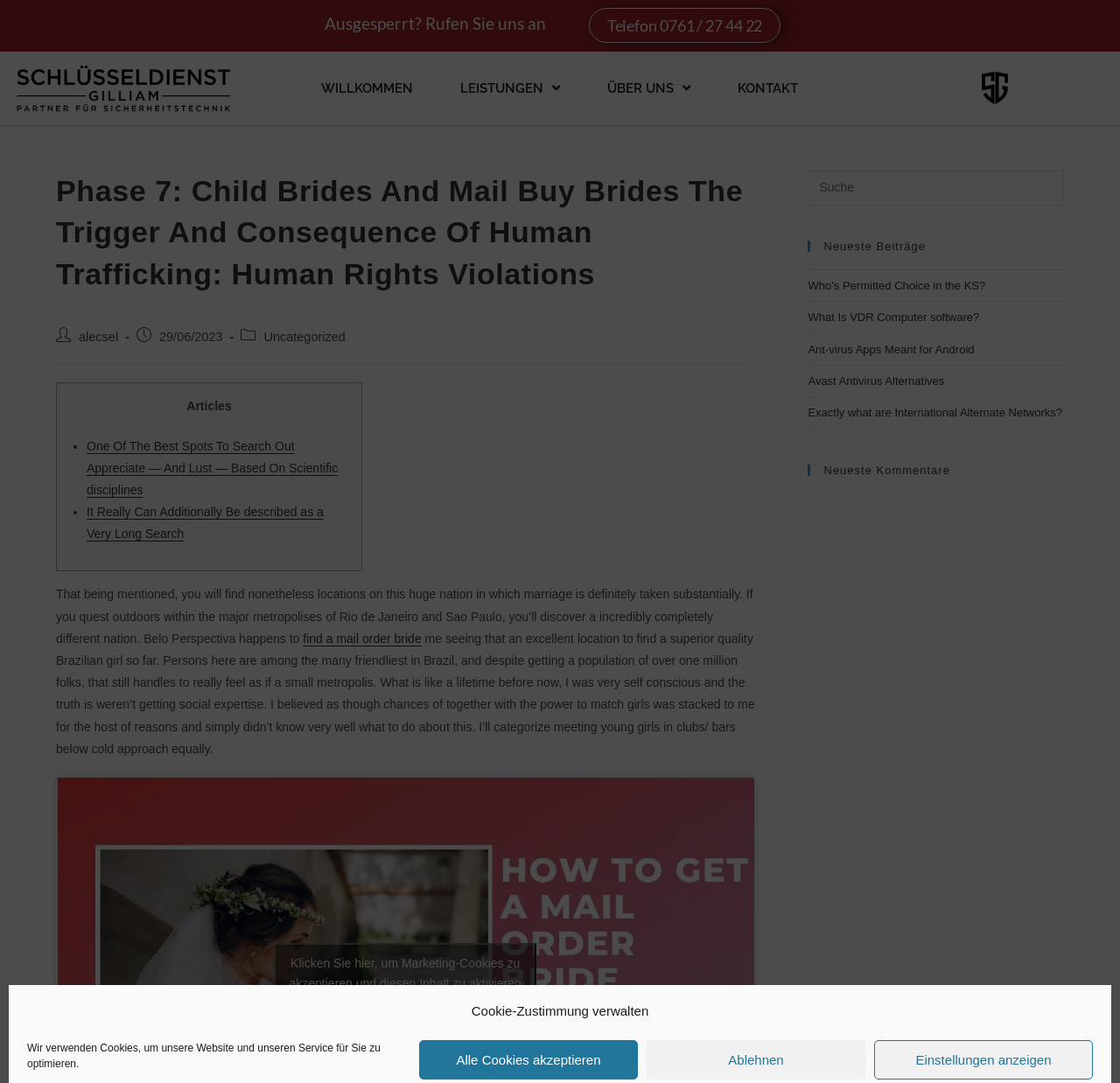Provide a brief response using a word or short phrase to this question:
What is the purpose of the search bar?

To search the website